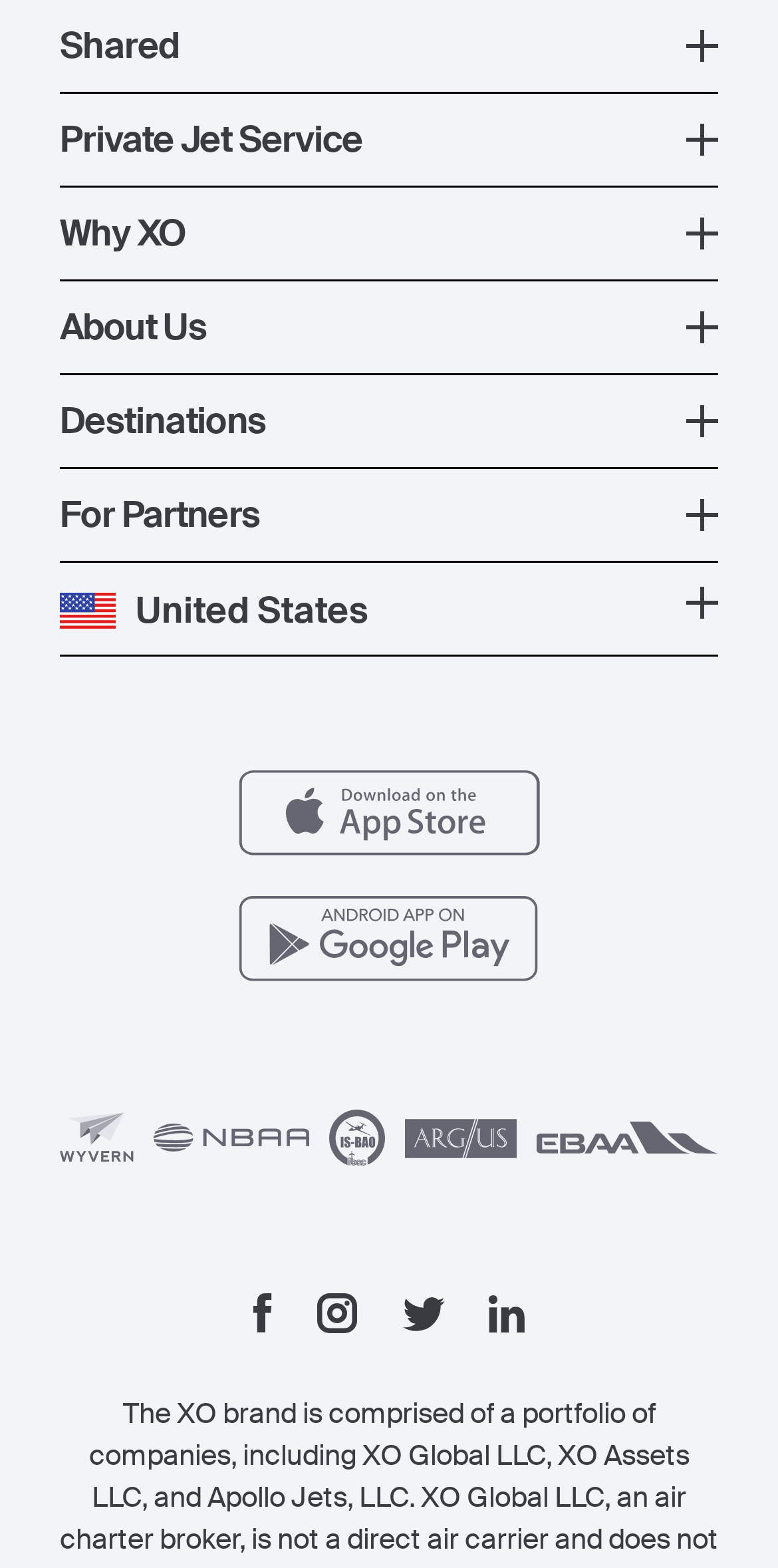Please determine the bounding box coordinates of the element's region to click in order to carry out the following instruction: "Download the app on the App Store". The coordinates should be four float numbers between 0 and 1, i.e., [left, top, right, bottom].

[0.273, 0.479, 0.727, 0.559]